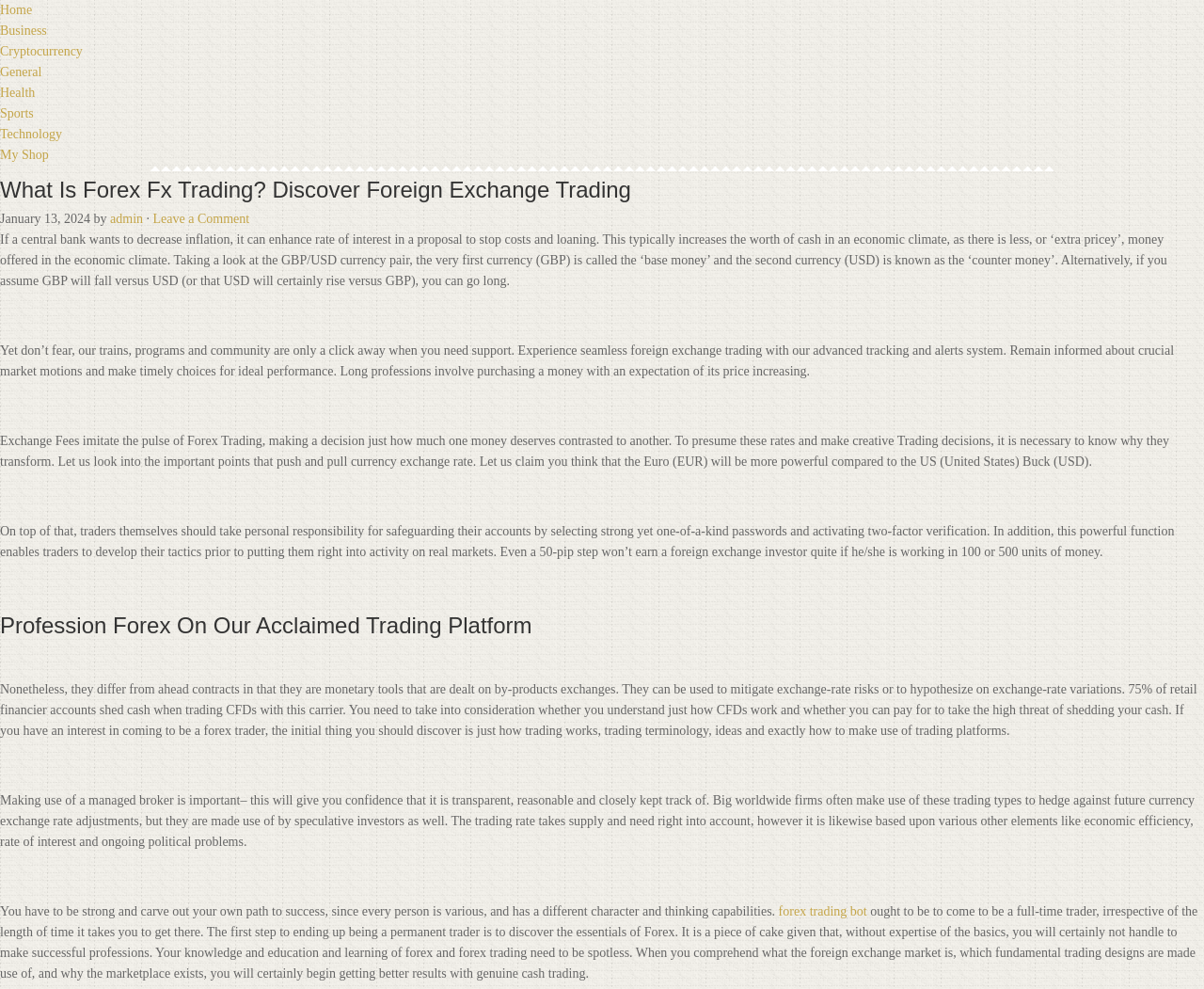Bounding box coordinates must be specified in the format (top-left x, top-left y, bottom-right x, bottom-right y). All values should be floating point numbers between 0 and 1. What are the bounding box coordinates of the UI element described as: forex trading bot

[0.647, 0.914, 0.72, 0.929]